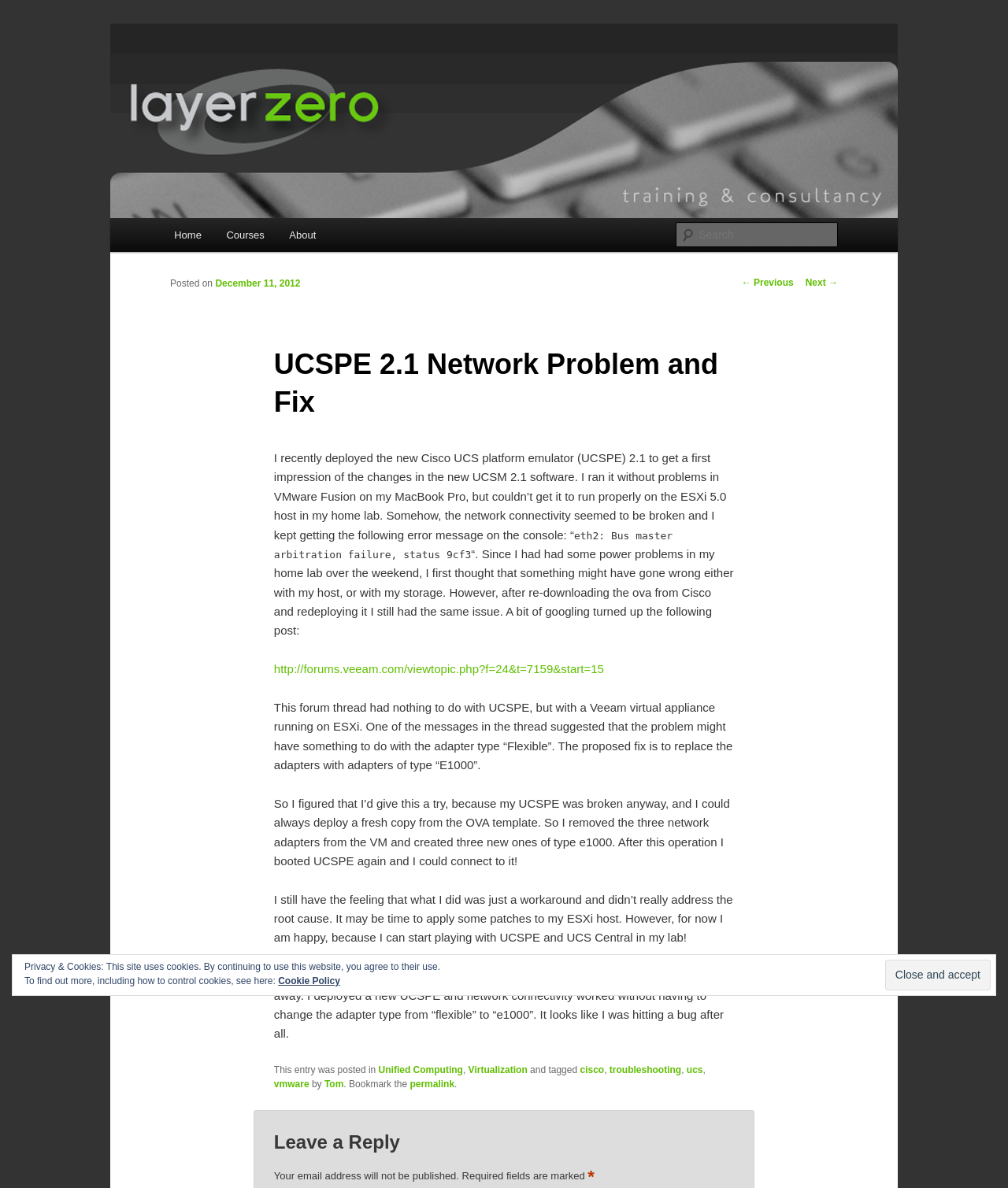How many network adapters were removed from the VM? Refer to the image and provide a one-word or short phrase answer.

Three